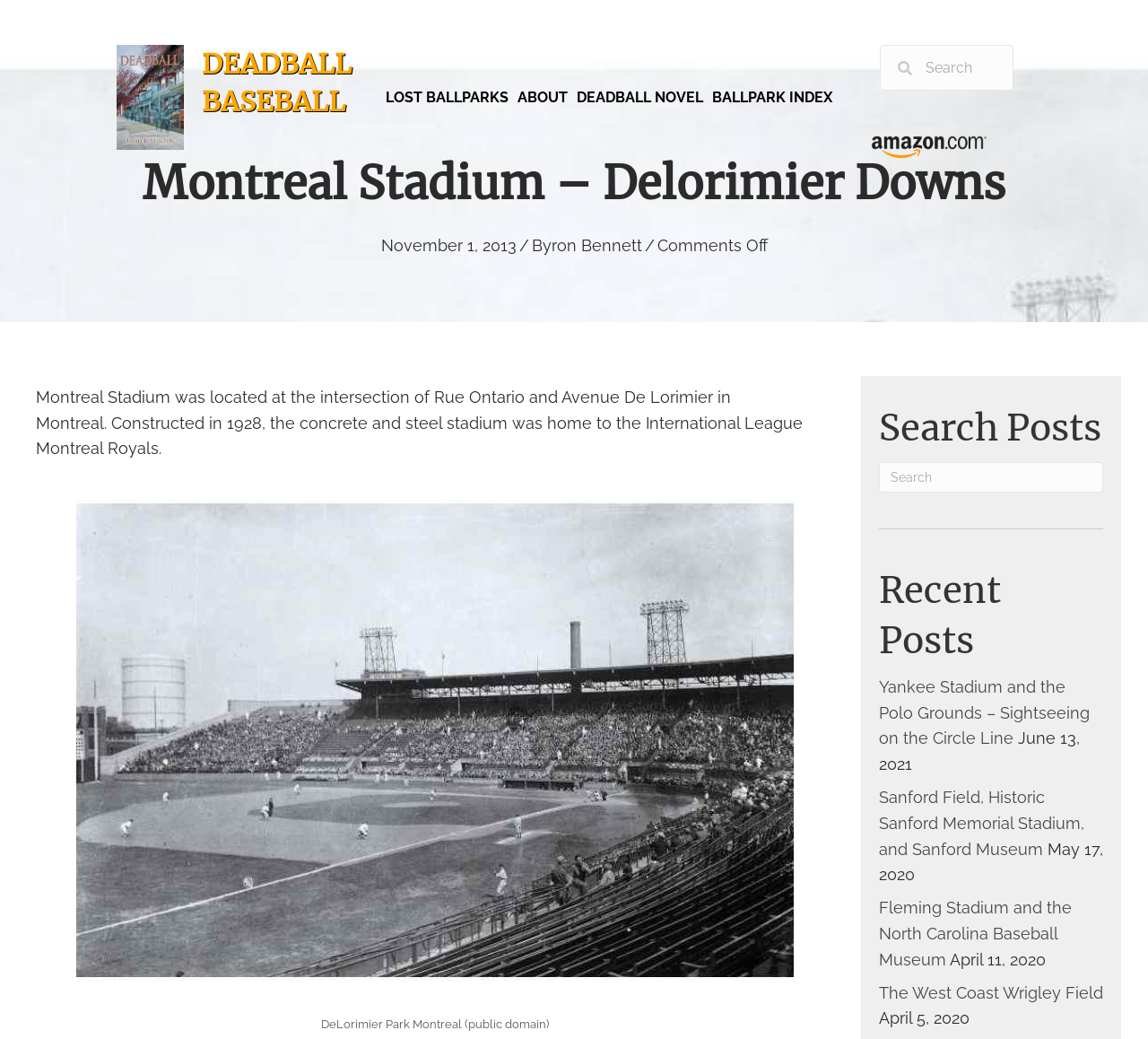Could you highlight the region that needs to be clicked to execute the instruction: "Subscribe to the mailing list"?

None